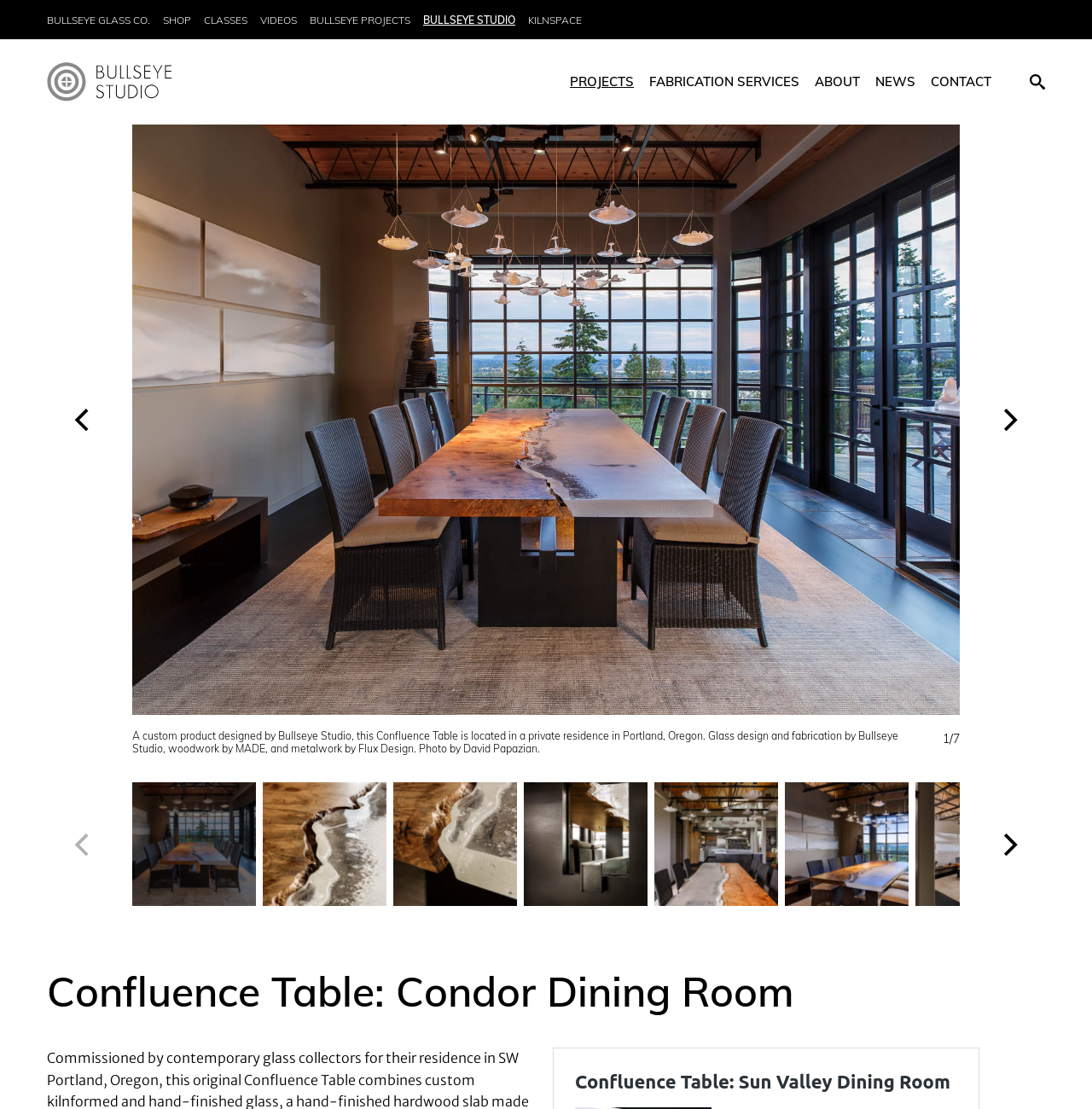Analyze the image and provide a detailed answer to the question: What is the material of the hardwood slab used in the Confluence Table?

I found the answer by reading the meta description of the webpage which mentions 'a hand-finished hardwood slab made of Oregon Maple'.